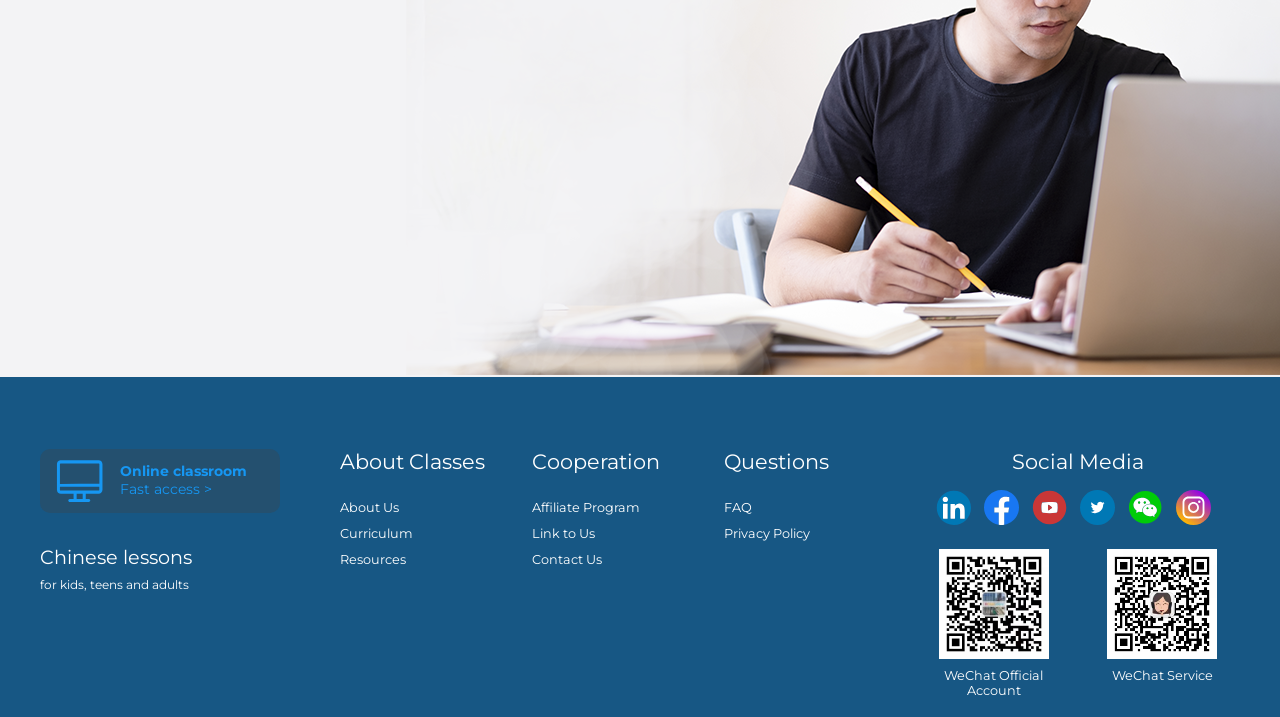Please identify the bounding box coordinates of the element's region that should be clicked to execute the following instruction: "View affiliate program". The bounding box coordinates must be four float numbers between 0 and 1, i.e., [left, top, right, bottom].

[0.416, 0.697, 0.5, 0.718]